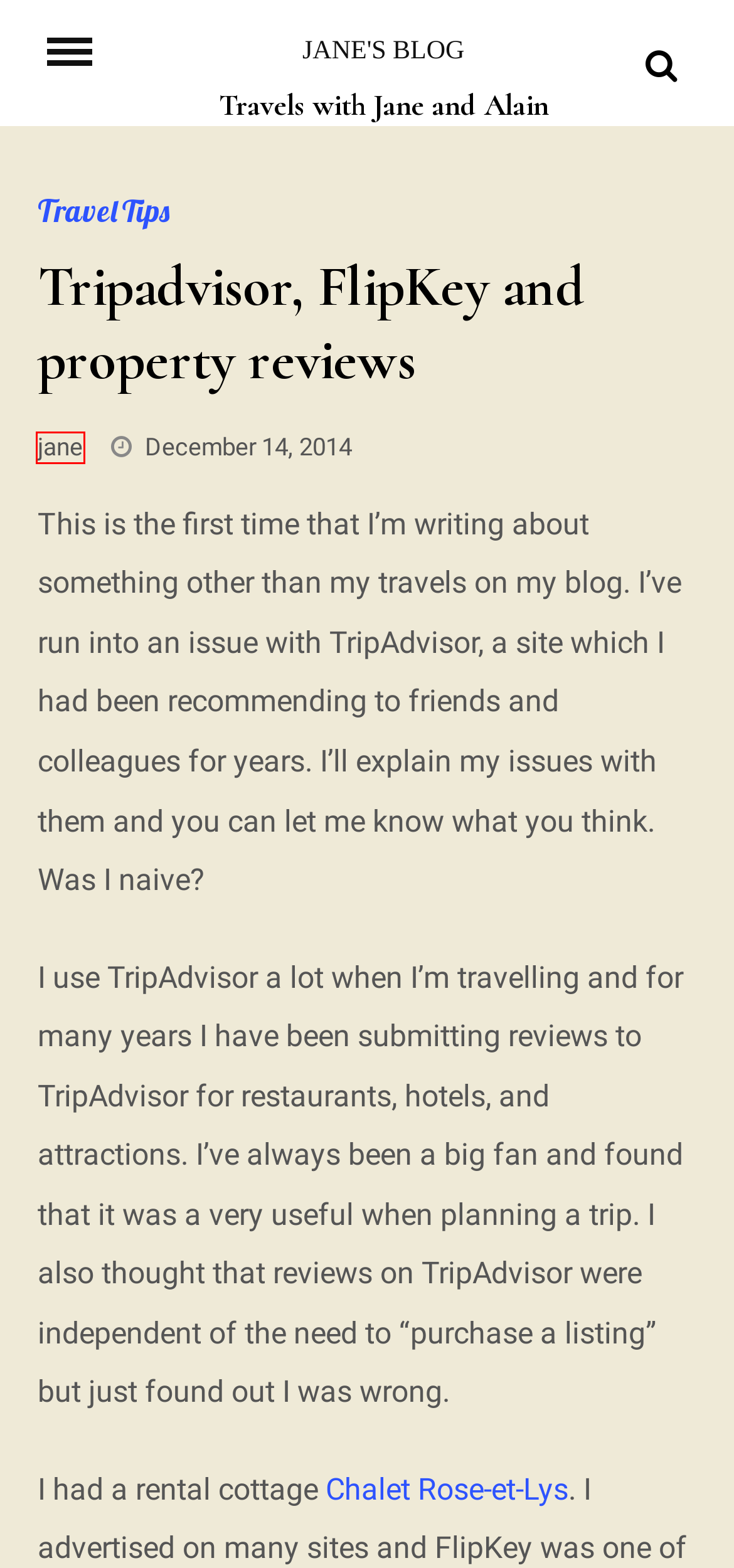You are presented with a screenshot of a webpage with a red bounding box. Select the webpage description that most closely matches the new webpage after clicking the element inside the red bounding box. The options are:
A. Netfirms | This site is temporarily unavailable
B. Greece 2015 Day 1 – Athens – Jane's Blog
C. House Exchange – Jane's Blog
D. Swiss Alps – Lauterbrunnen and Grindelwald – Jane's Blog
E. jane – Jane's Blog
F. Countries – Jane's Blog
G. Jane's Blog – Travels with Jane and Alain
H. About us – Jane's Blog

E